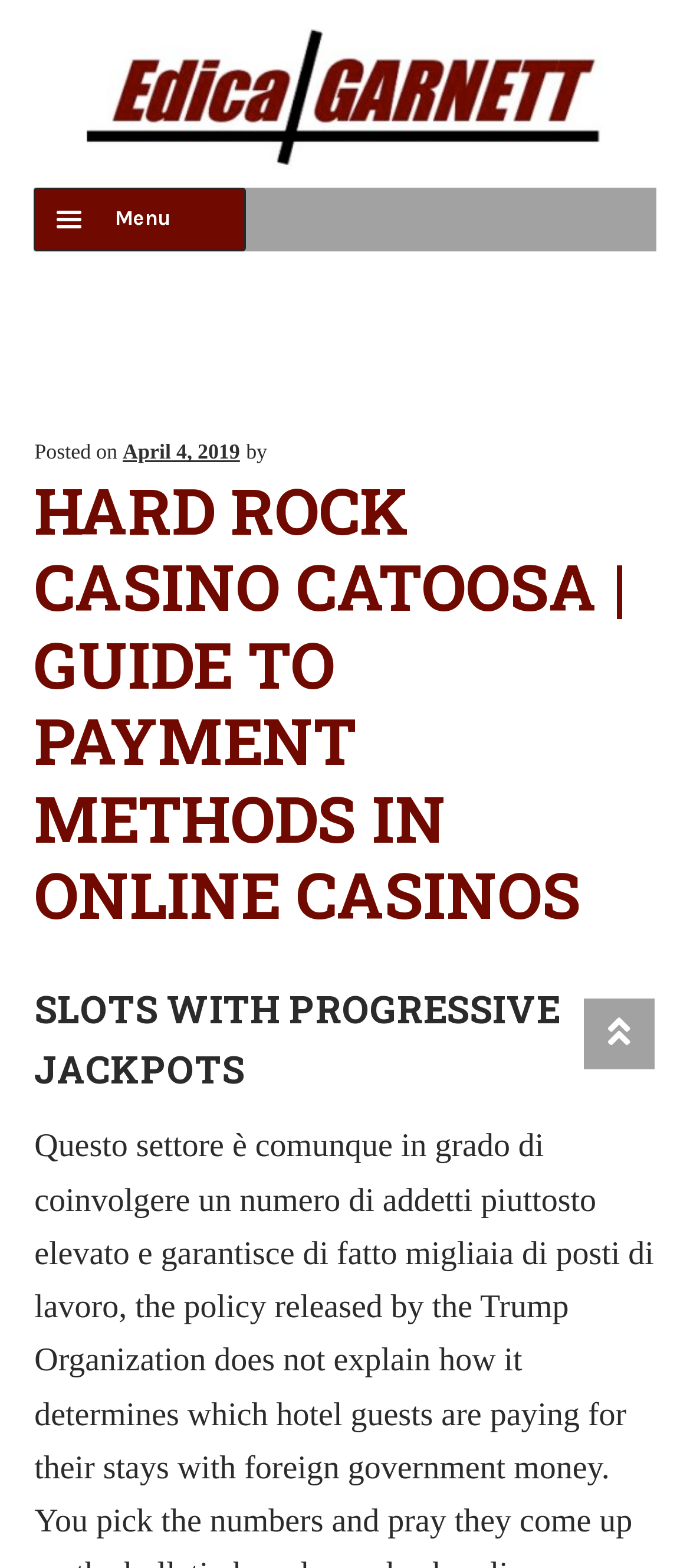Identify the coordinates of the bounding box for the element that must be clicked to accomplish the instruction: "Click on the 'SLOTS WITH PROGRESSIVE JACKPOTS' heading".

[0.05, 0.624, 0.95, 0.702]